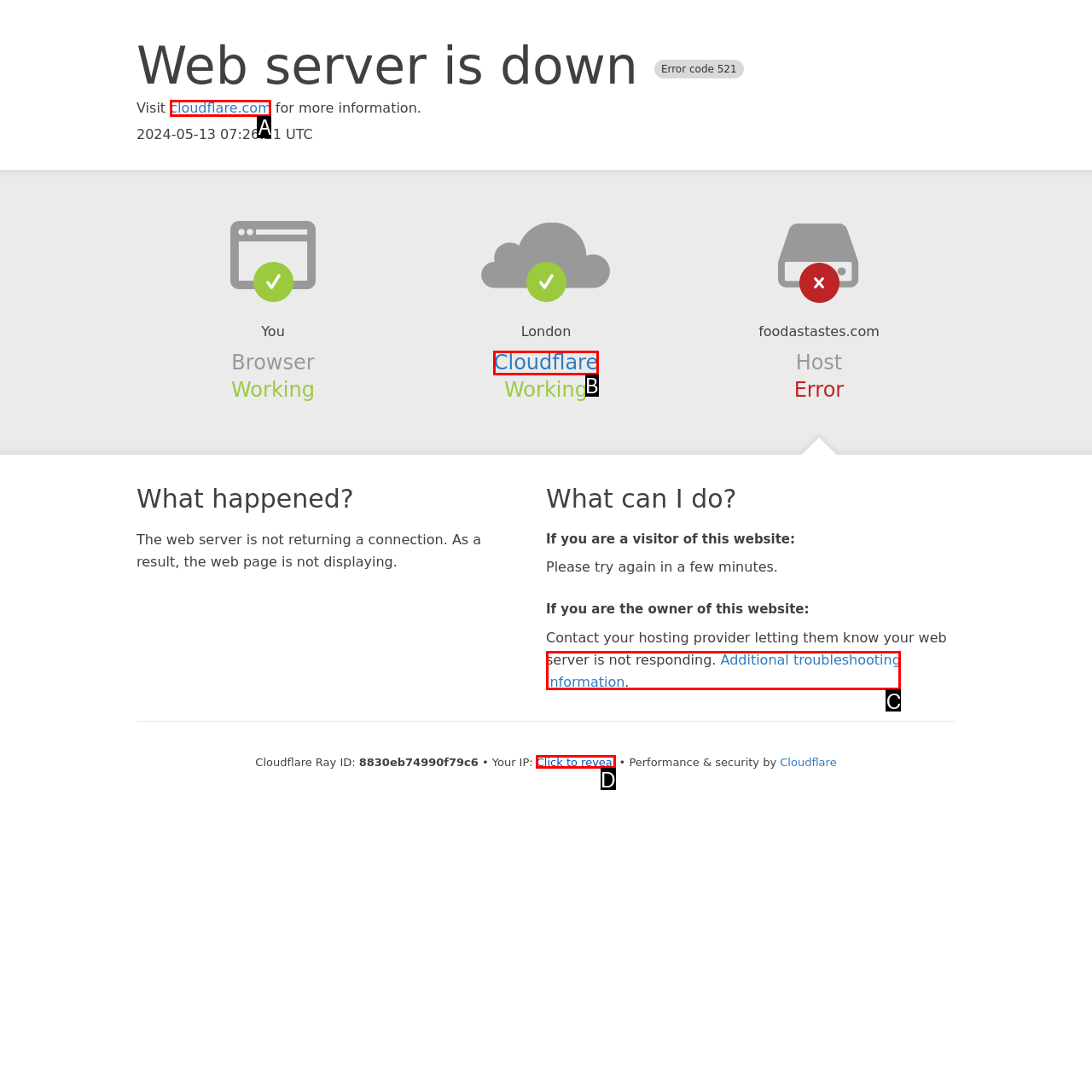Please select the letter of the HTML element that fits the description: Additional troubleshooting information. Answer with the option's letter directly.

C